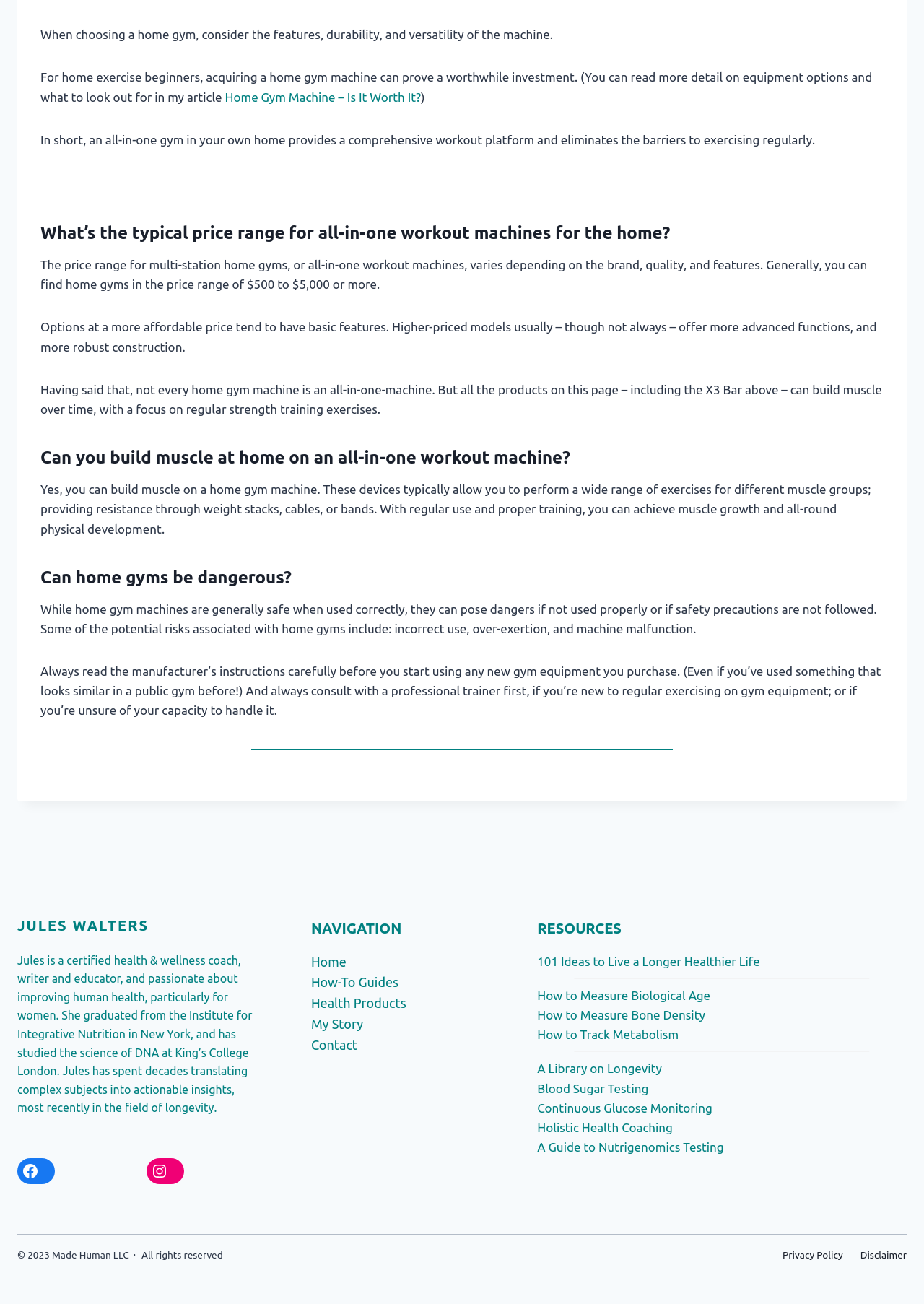Find the bounding box coordinates of the area that needs to be clicked in order to achieve the following instruction: "Read about the author JULES WALTERS". The coordinates should be specified as four float numbers between 0 and 1, i.e., [left, top, right, bottom].

[0.019, 0.703, 0.161, 0.716]